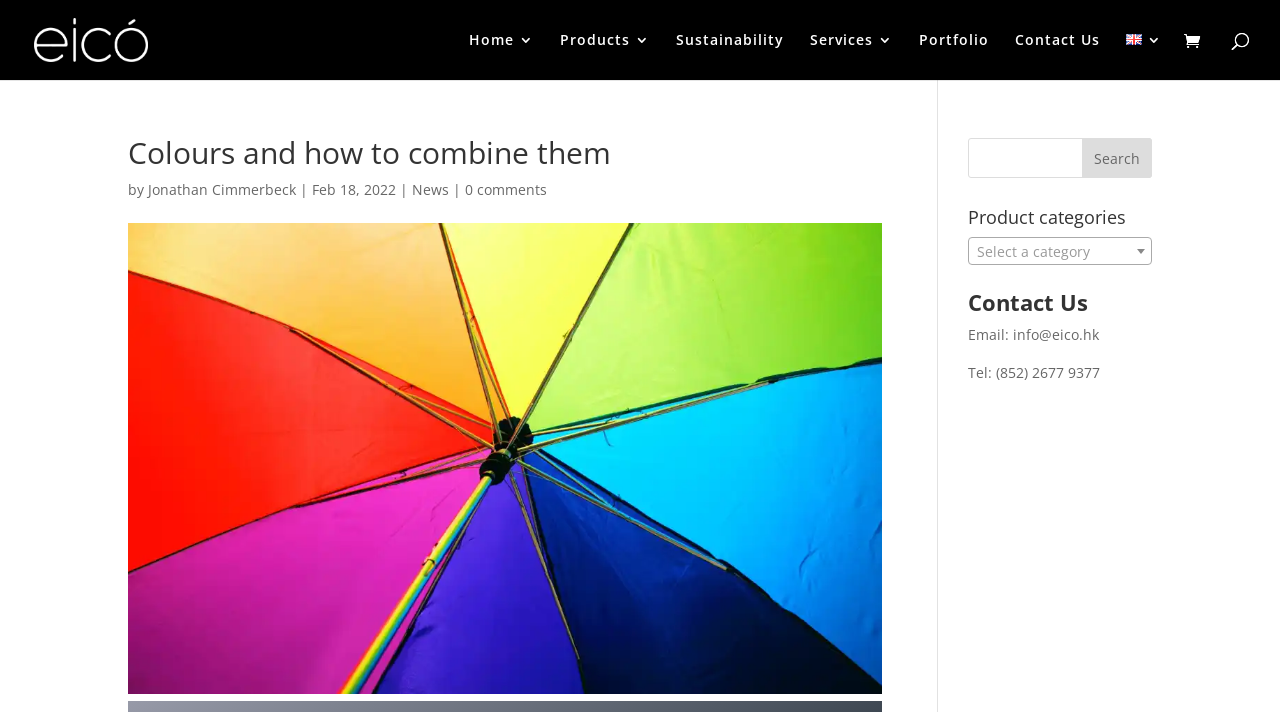Provide the bounding box coordinates of the area you need to click to execute the following instruction: "Add to cart".

None